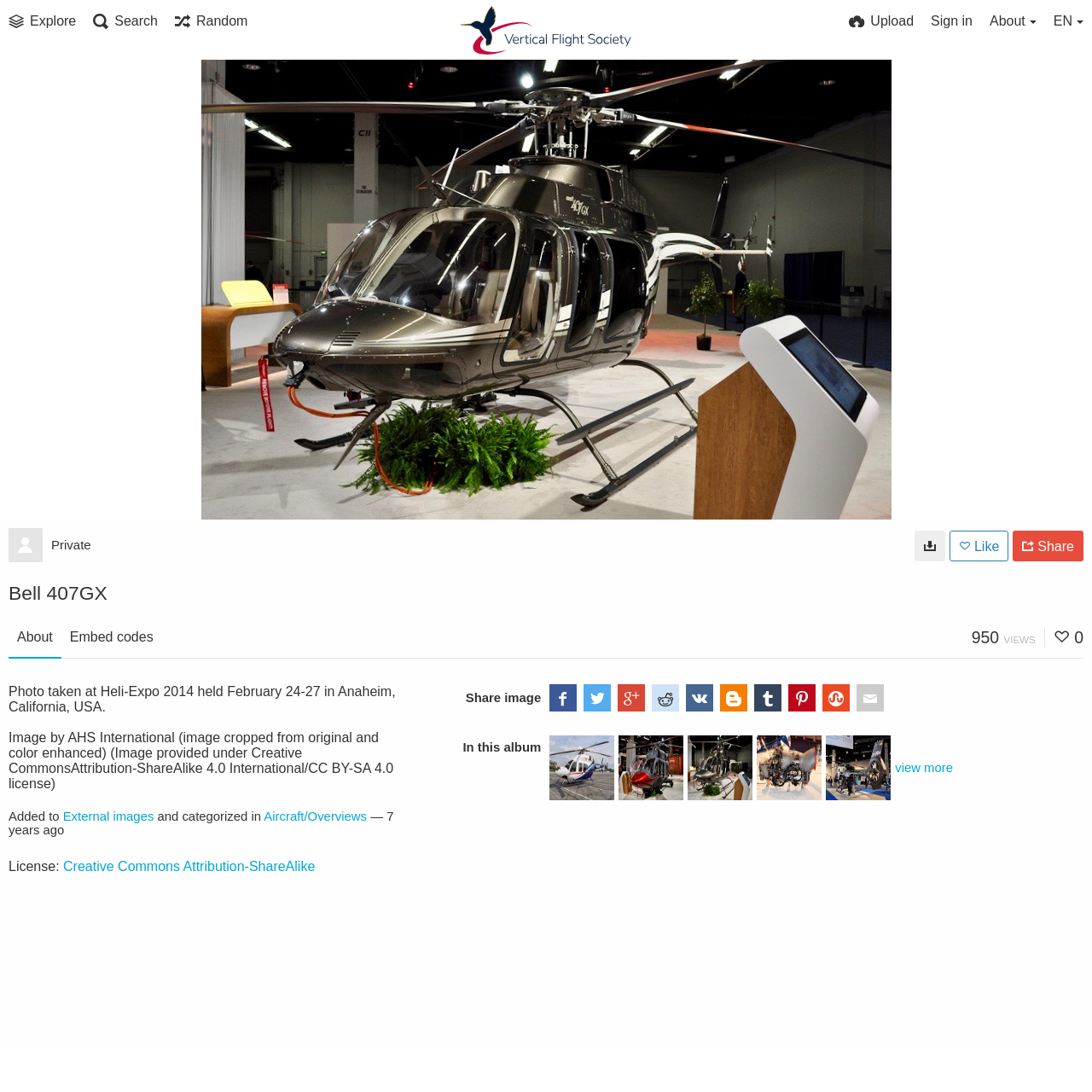Analyze and describe the webpage in a detailed narrative.

This webpage is a photo gallery page, specifically showcasing a photo of a Bell 407GX helicopter taken at Heli-Expo 2014 in Anaheim, California, USA. The image is prominently displayed in the center of the page, taking up most of the vertical space.

At the top of the page, there is a navigation bar with several links, including "Explore", "Search", "Upload", "Sign in", "About", and "EN". Below this navigation bar, there is a section with a random button, a private button, and a like and share button.

The main content of the page is the photo, which is accompanied by a heading "Bell 407GX" and a description of the photo, including the event and location where it was taken, and the license under which it is shared. Below the photo, there are several links, including "About", "Embed codes", and a view counter showing 950 views.

Further down the page, there is a section with sharing options, including links to share the image on various social media platforms such as Facebook, Twitter, Google+, and more. Below this, there is a section titled "In this album", which displays several thumbnails of other photos in the same album, including Bell 4291, Bell 429 WLG with wheels 2, Bell 407GX2, and more. Each thumbnail is a link to the corresponding photo page.

Overall, the page is focused on showcasing a single photo, with additional information and links to related content and sharing options.